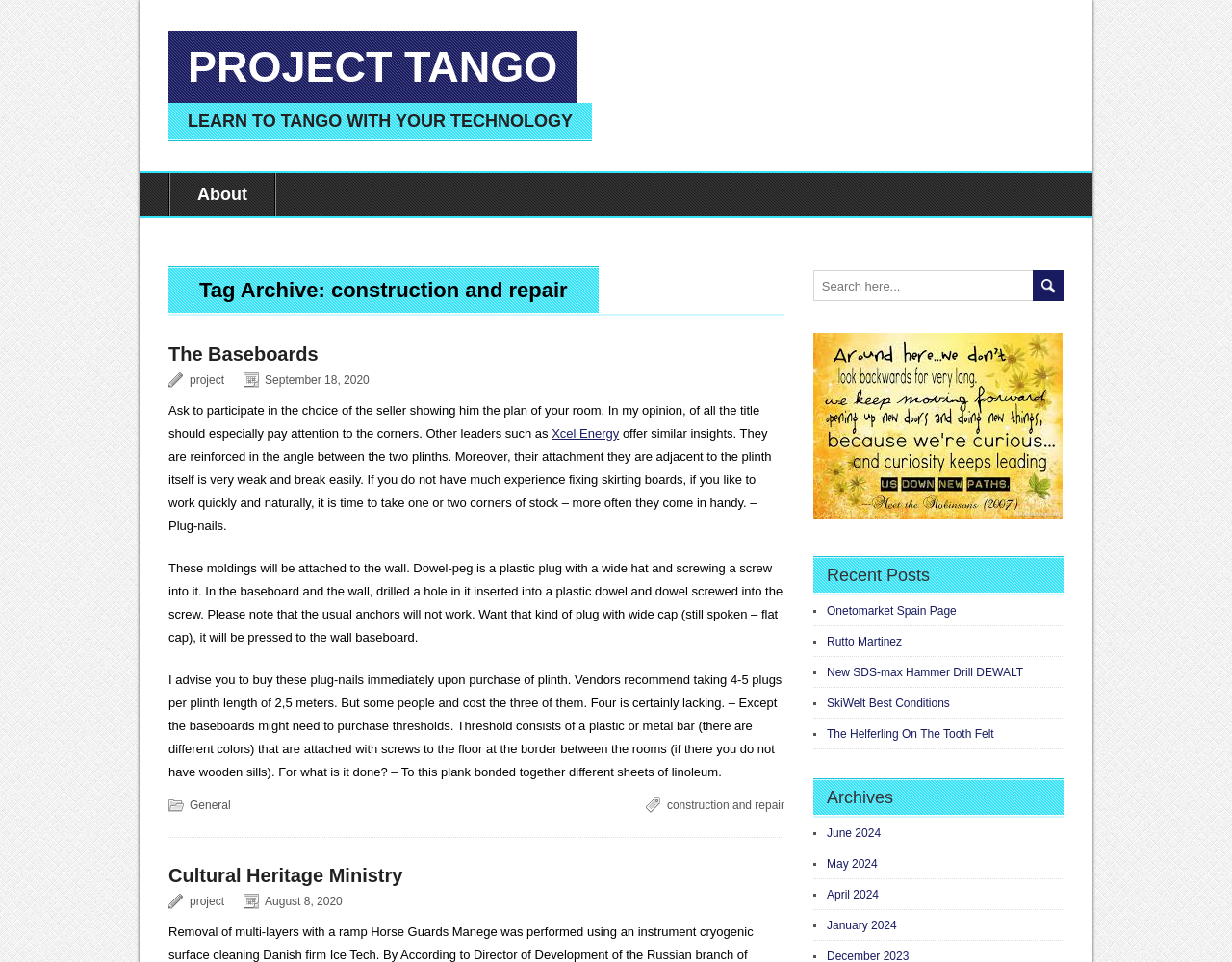What type of content is present on this webpage?
Based on the visual content, answer with a single word or a brief phrase.

blog posts